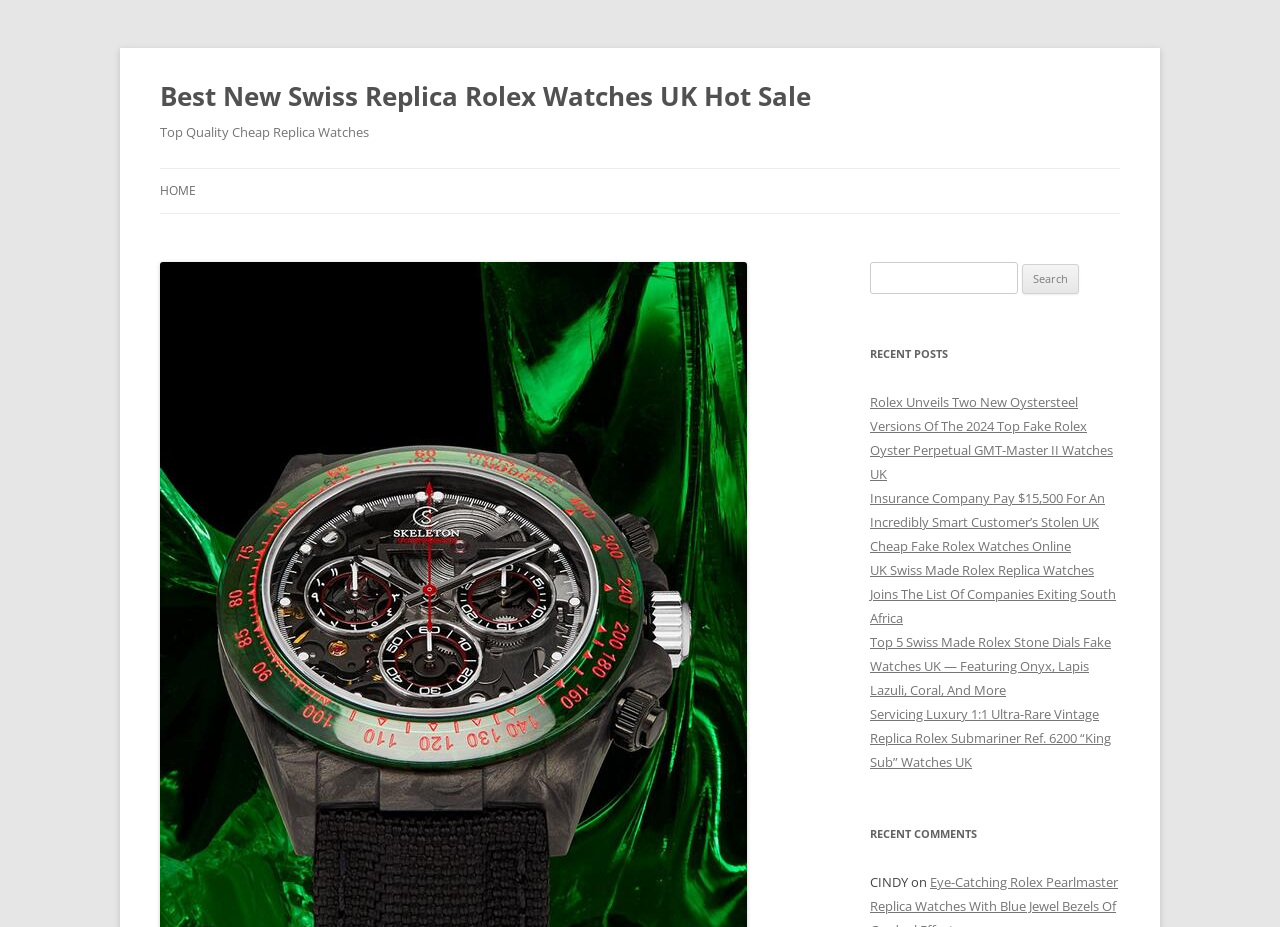Please identify the coordinates of the bounding box for the clickable region that will accomplish this instruction: "Read the recent post about Rolex Oyster Perpetual GMT-Master II Watches".

[0.68, 0.424, 0.87, 0.521]